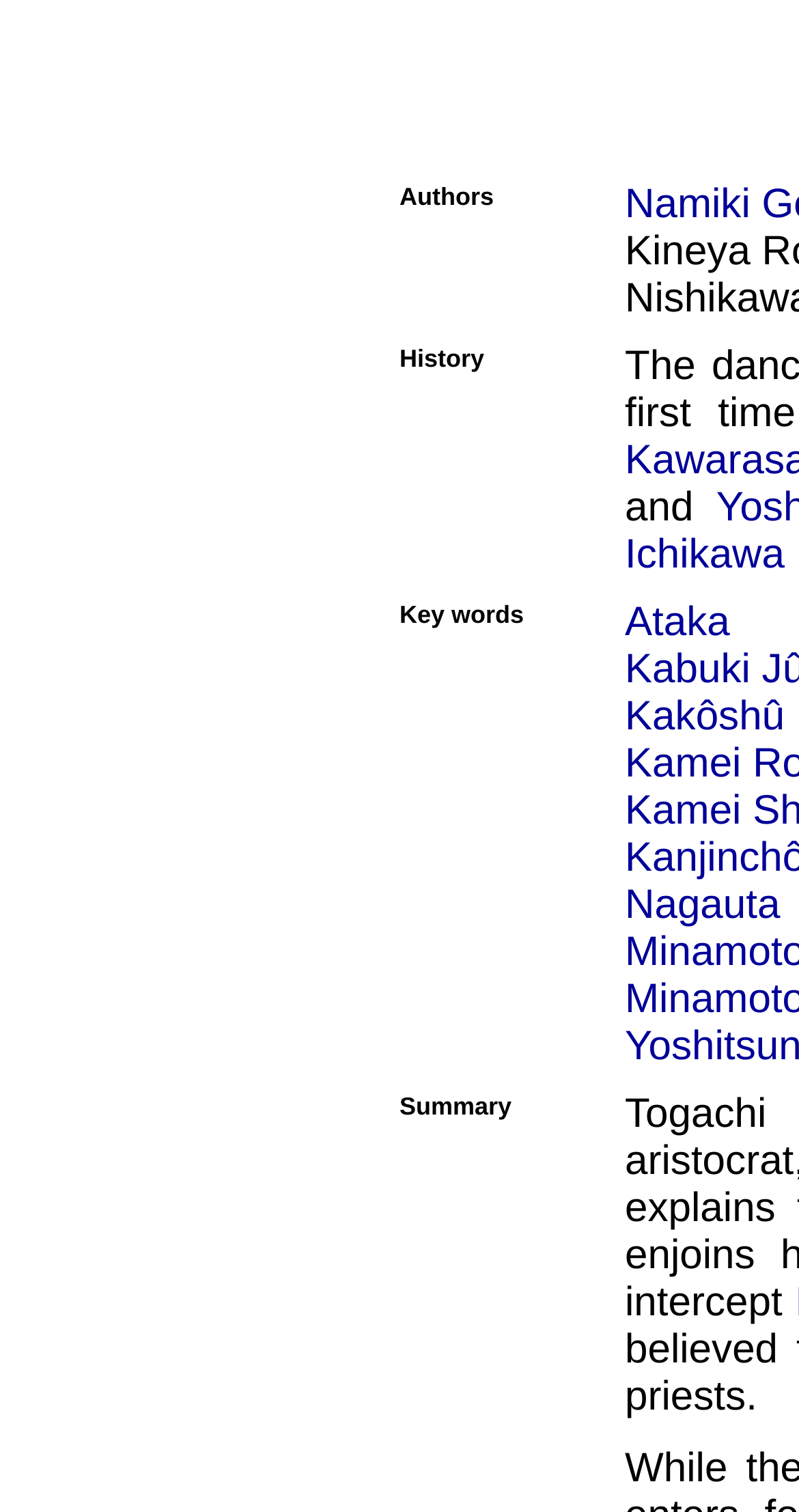Using the element description: "Ataka", determine the bounding box coordinates for the specified UI element. The coordinates should be four float numbers between 0 and 1, [left, top, right, bottom].

[0.782, 0.397, 0.914, 0.427]